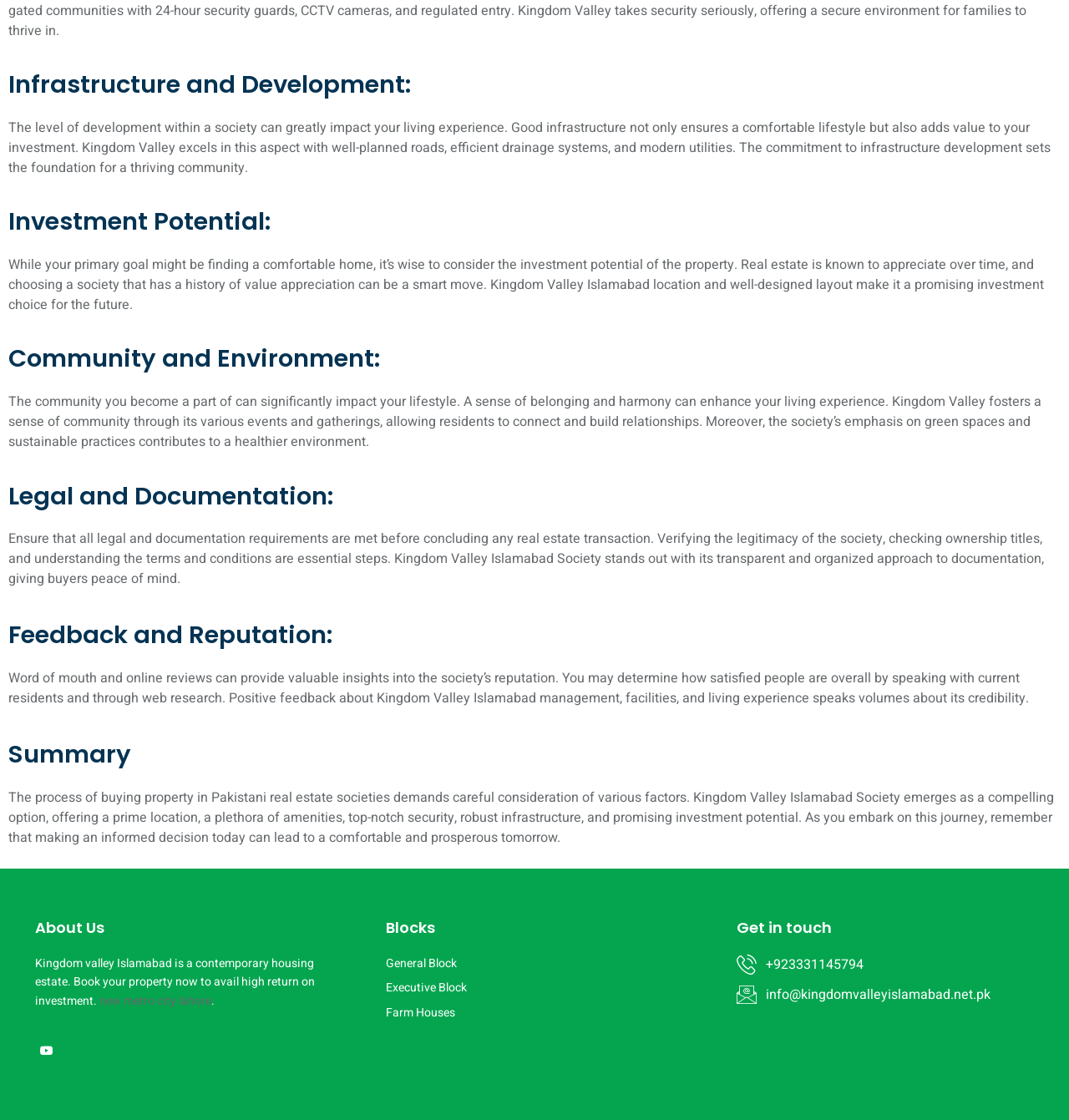Please examine the image and answer the question with a detailed explanation:
What kind of community does Kingdom Valley foster?

According to the webpage, Kingdom Valley aims to create a sense of community and harmony among its residents through various events and gatherings, which can enhance the living experience.